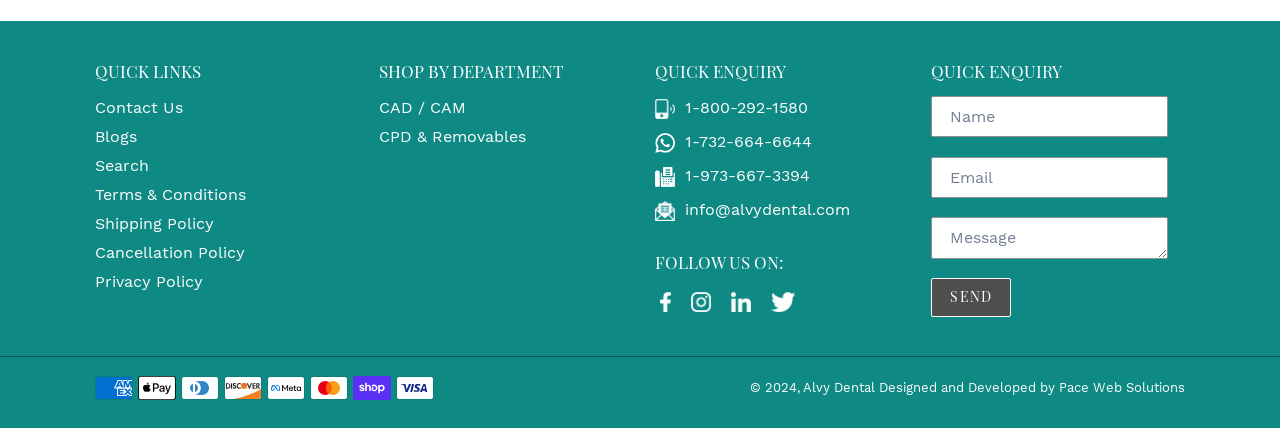What is the purpose of the textbox with the required attribute set to True?
Ensure your answer is thorough and detailed.

The purpose of the textbox with the required attribute set to True is likely for email input because it is the second textbox under the 'QUICK ENQUIRY' static text, and it is common for email input fields to be required in forms.